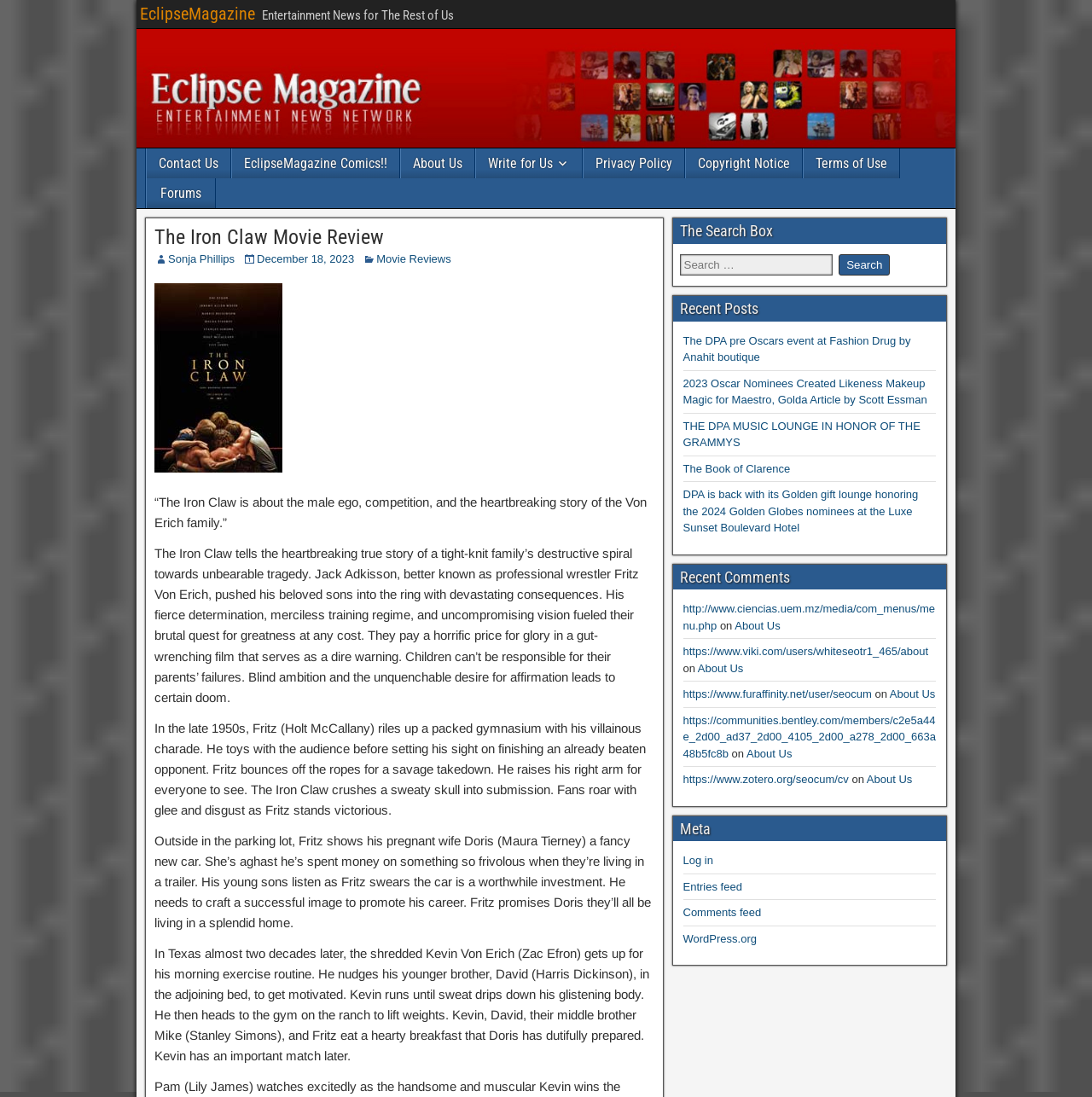Locate the bounding box coordinates of the item that should be clicked to fulfill the instruction: "Compare Frozen Custard vs Cocoa Butter Calories".

None